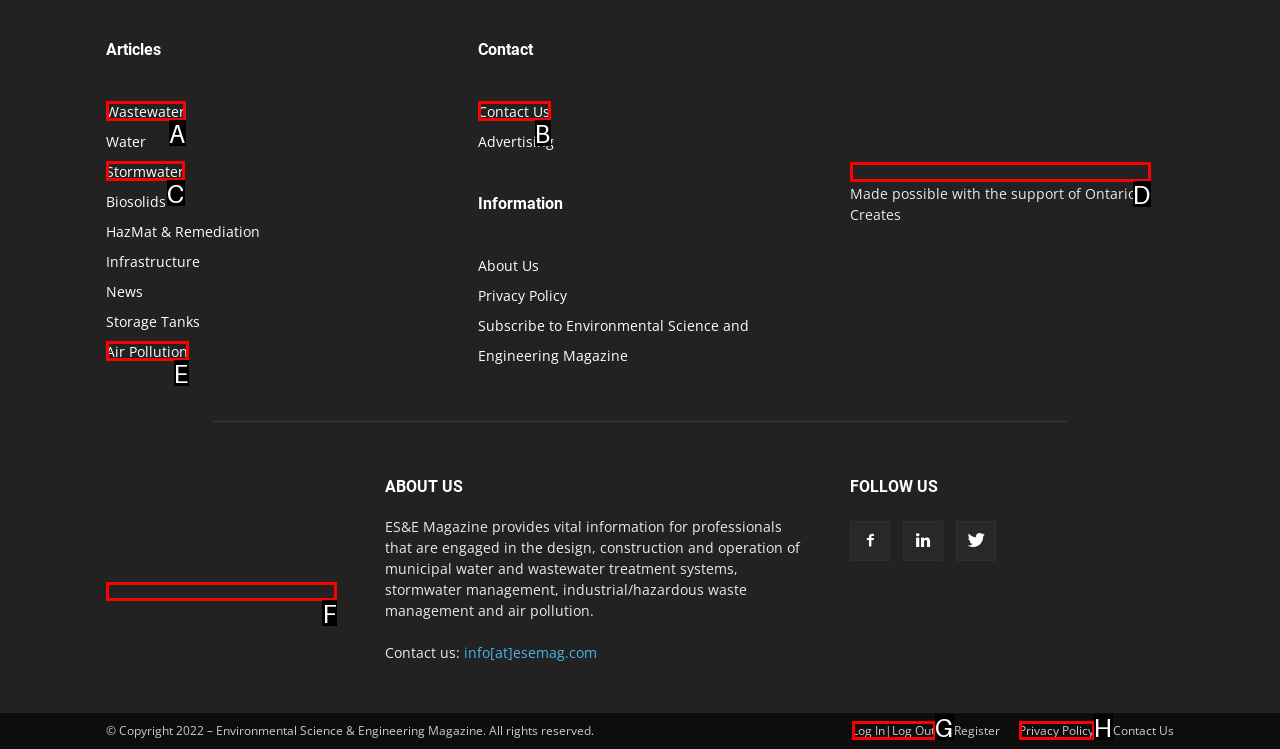Identify the correct HTML element to click for the task: Click on ES&E Magazine. Provide the letter of your choice.

F